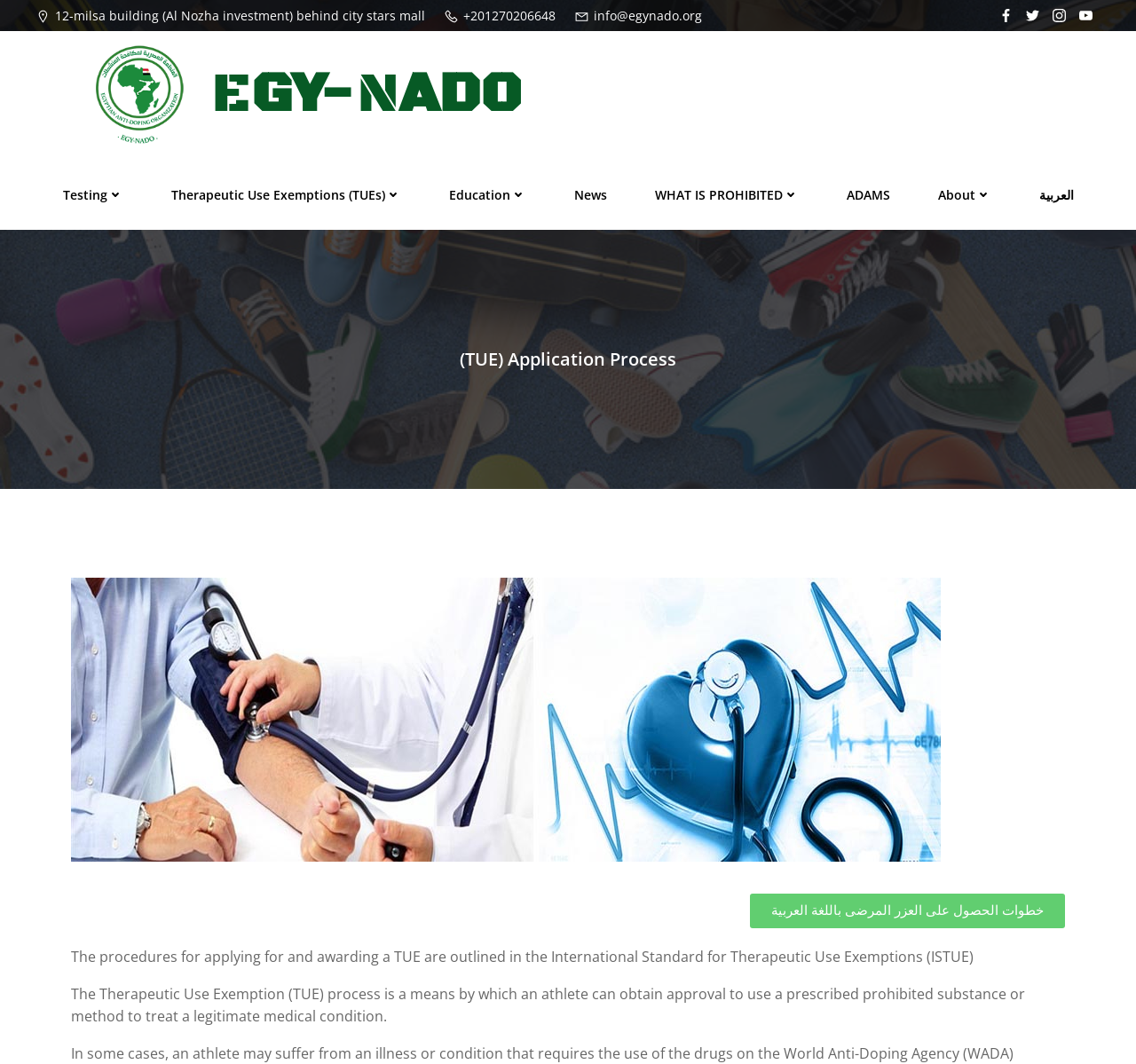Please determine the bounding box coordinates of the area that needs to be clicked to complete this task: 'click the link to contact us by phone'. The coordinates must be four float numbers between 0 and 1, formatted as [left, top, right, bottom].

[0.39, 0.007, 0.489, 0.023]